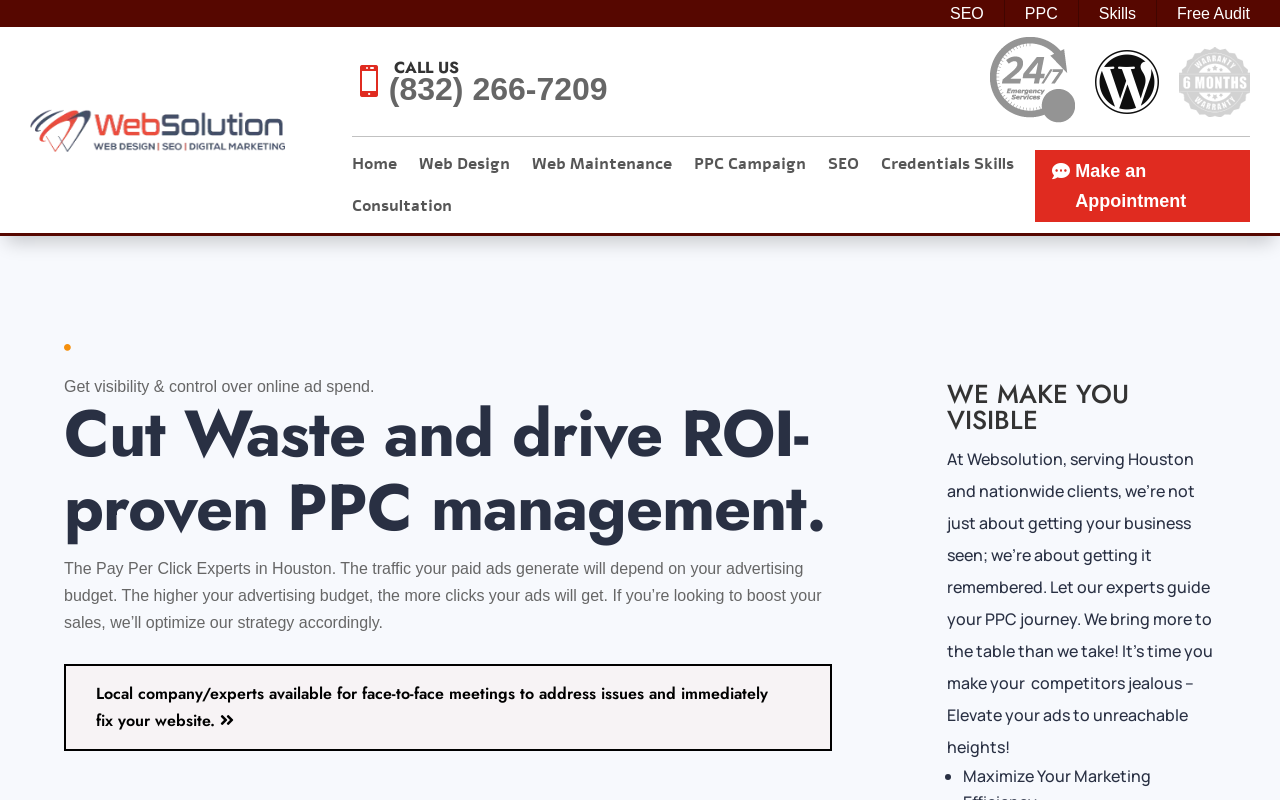Provide a short answer to the following question with just one word or phrase: What is the benefit of local company experts?

Face-to-face meetings